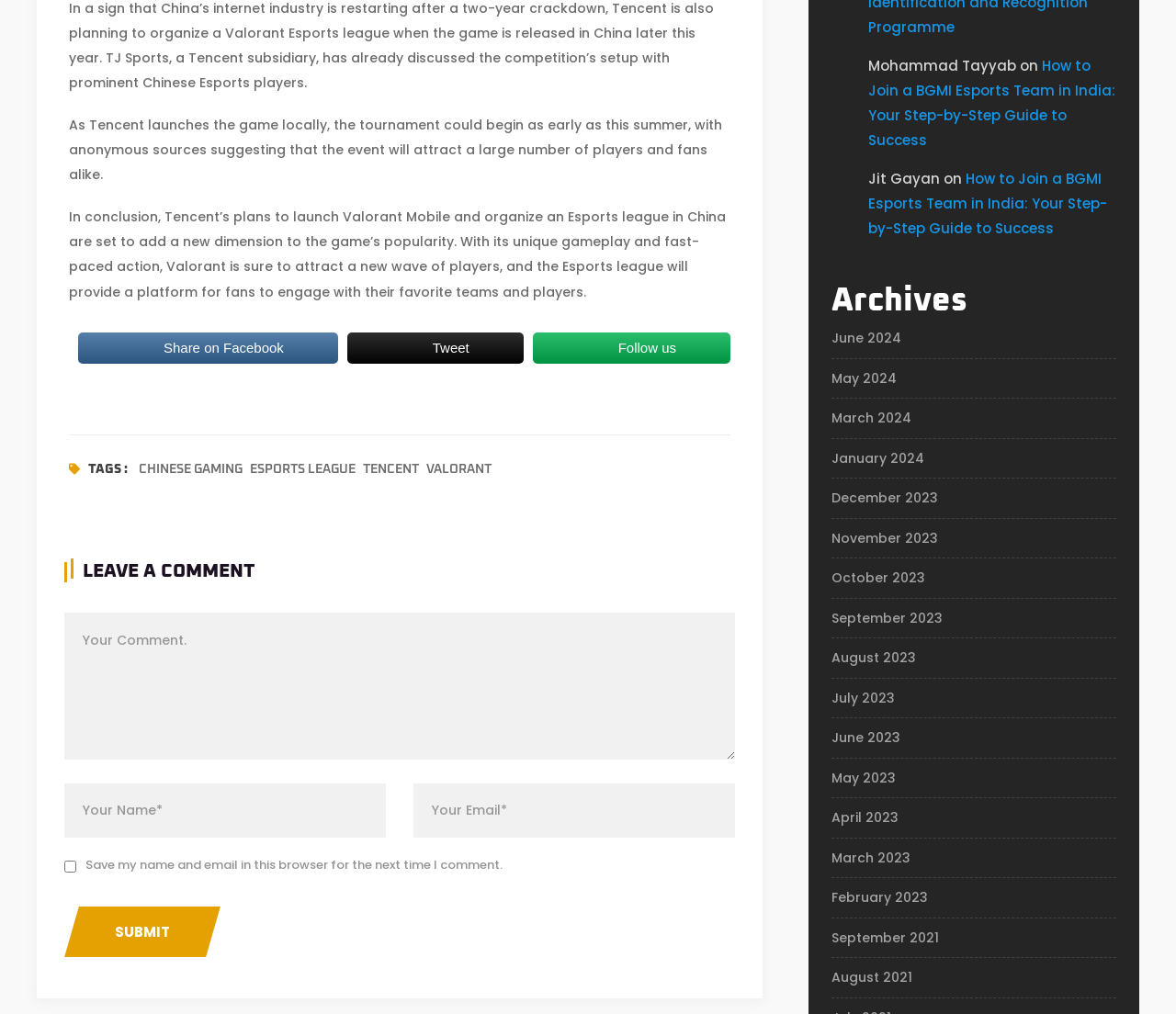Please answer the following question using a single word or phrase: 
Who wrote the article 'How to Join a BGMI Esports Team in India: Your Step-by-Step Guide to Success'?

Mohammad Tayyab, Jit Gayan